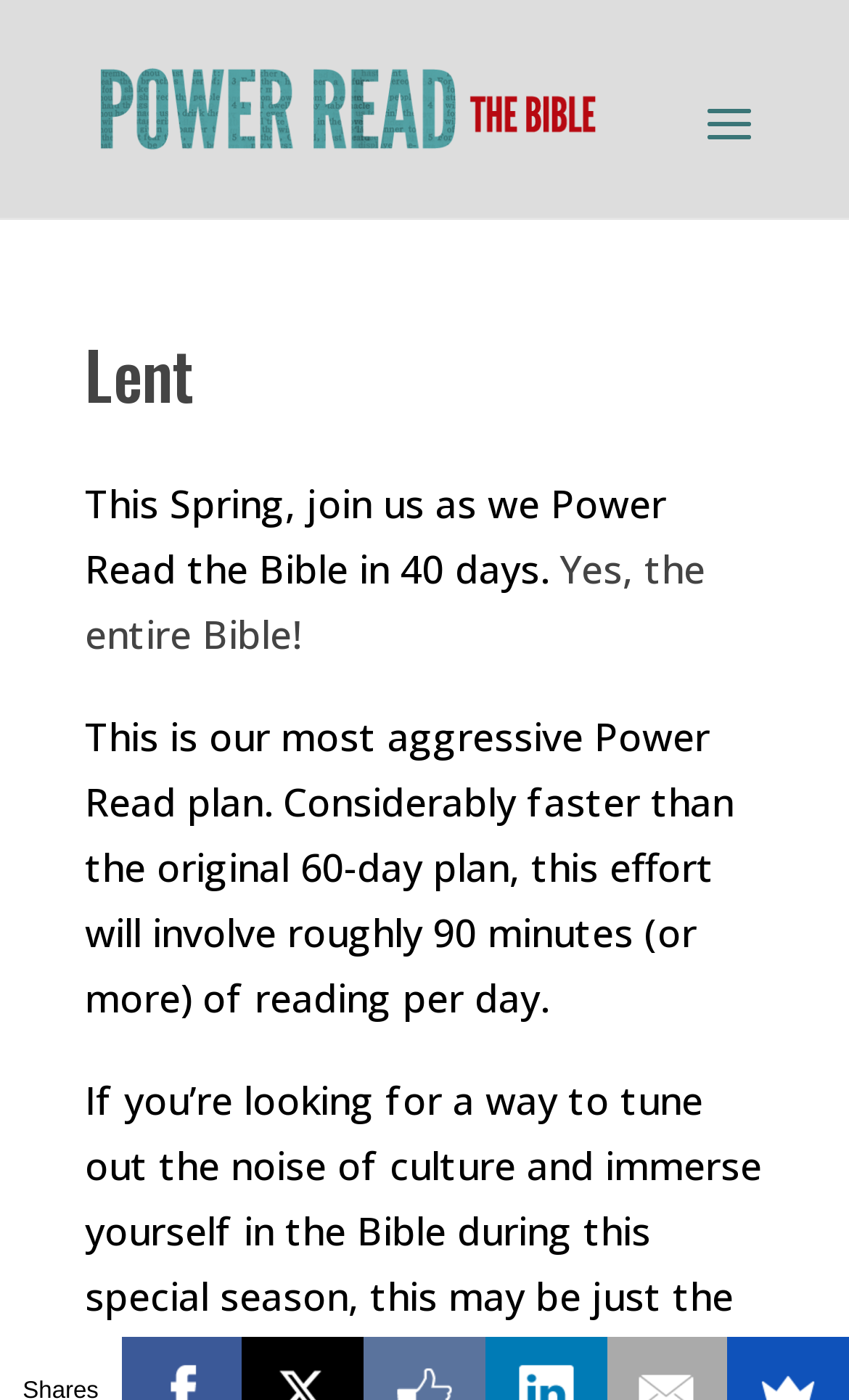Utilize the details in the image to give a detailed response to the question: Is the Power Read plan a new initiative?

The webpage mentions that 'This Spring, join us as we Power Read the Bible in 40 days', which suggests that the Power Read plan is a new initiative or a special event for the Spring season.